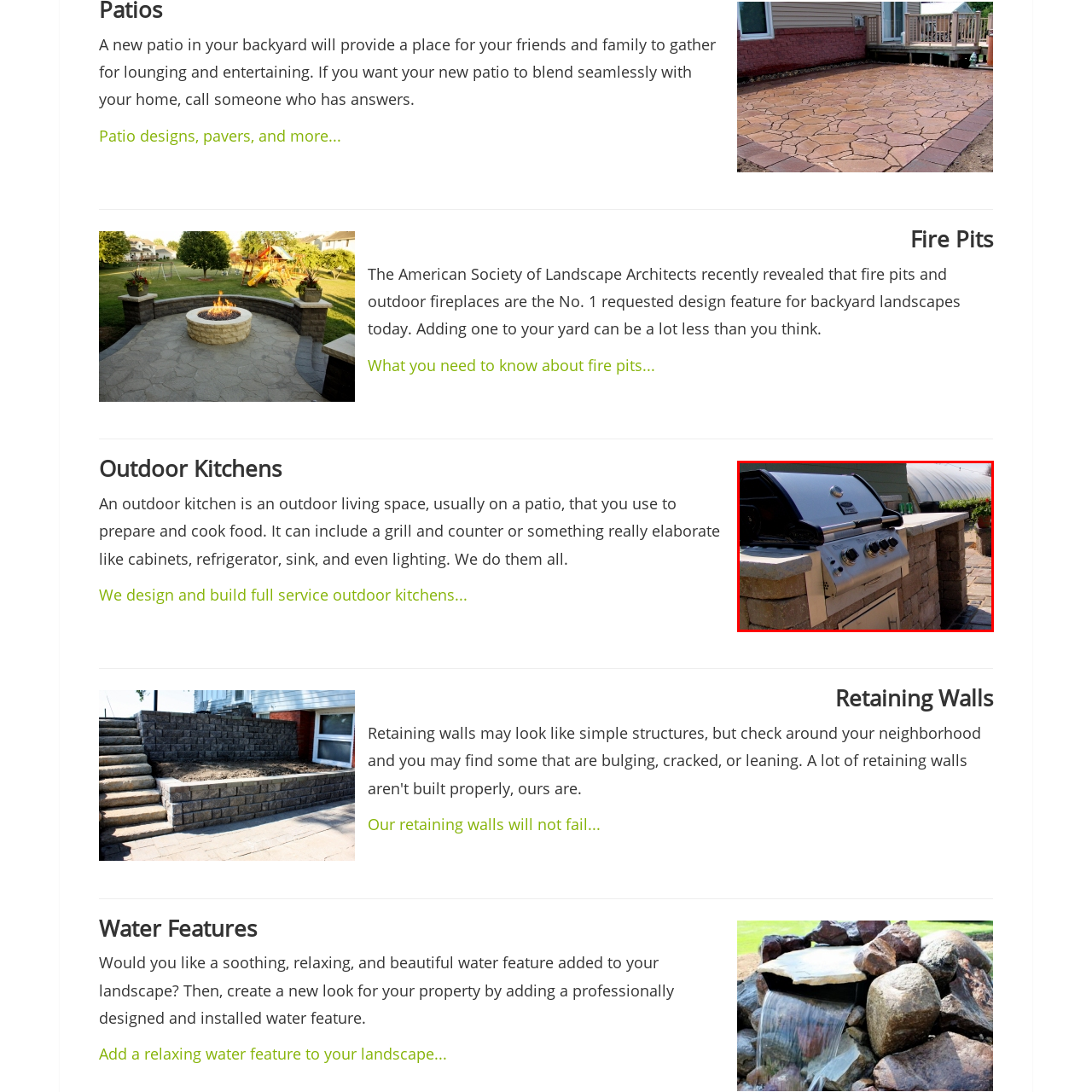Inspect the section highlighted in the red box, Are there any visible doors or windows in the image? 
Answer using a single word or phrase.

No